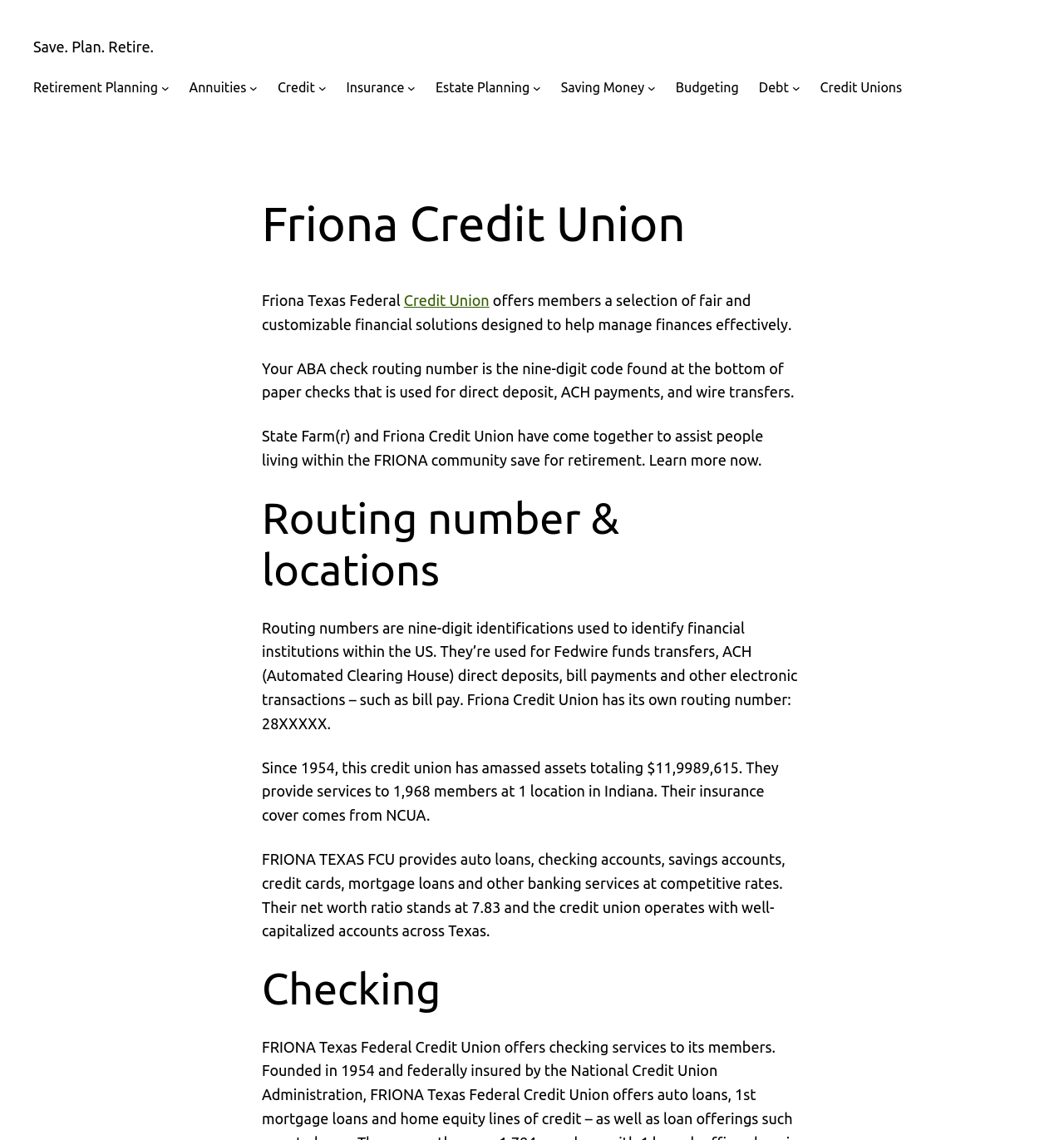Identify the bounding box coordinates of the region I need to click to complete this instruction: "Go to Credit Unions".

[0.771, 0.068, 0.848, 0.086]